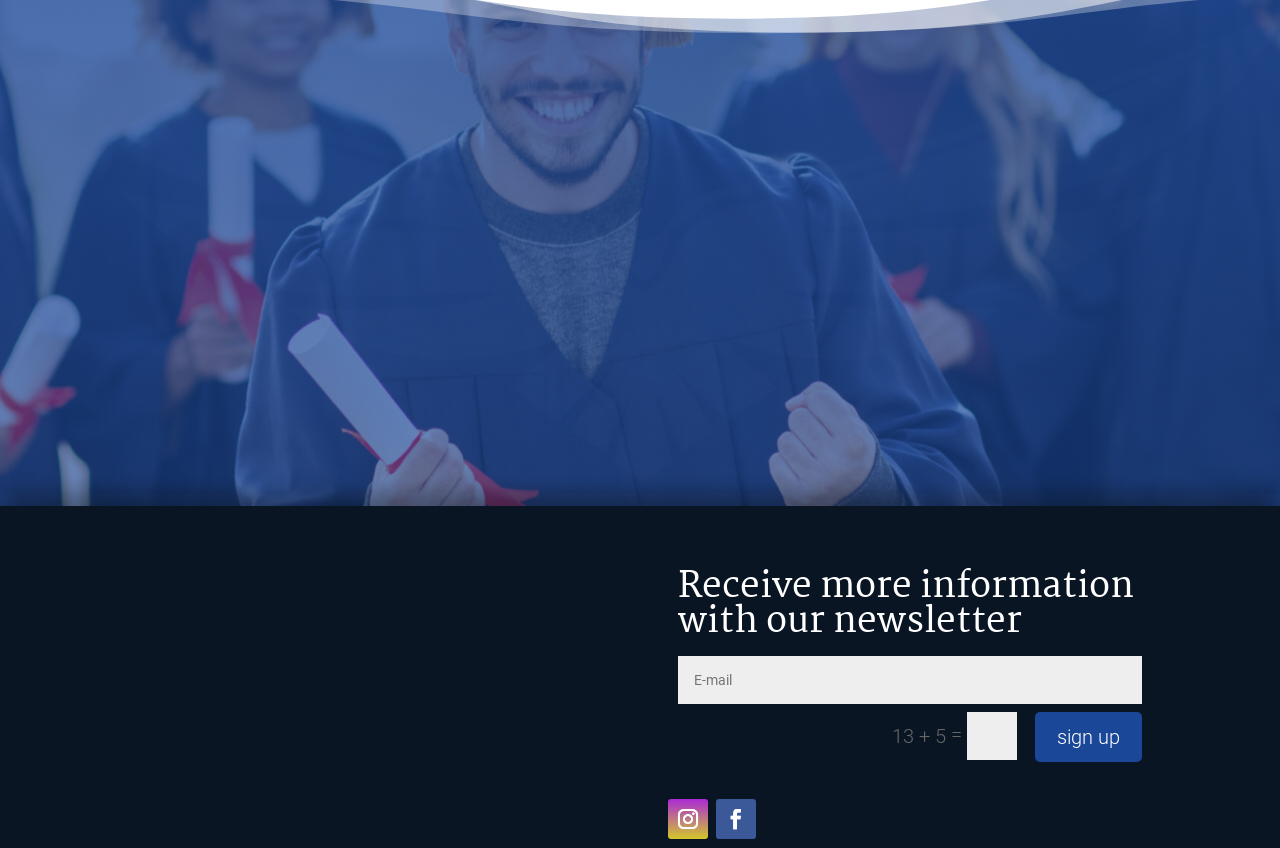What is the purpose of the 'SUBMIT' button?
Look at the image and respond with a single word or a short phrase.

To submit the form